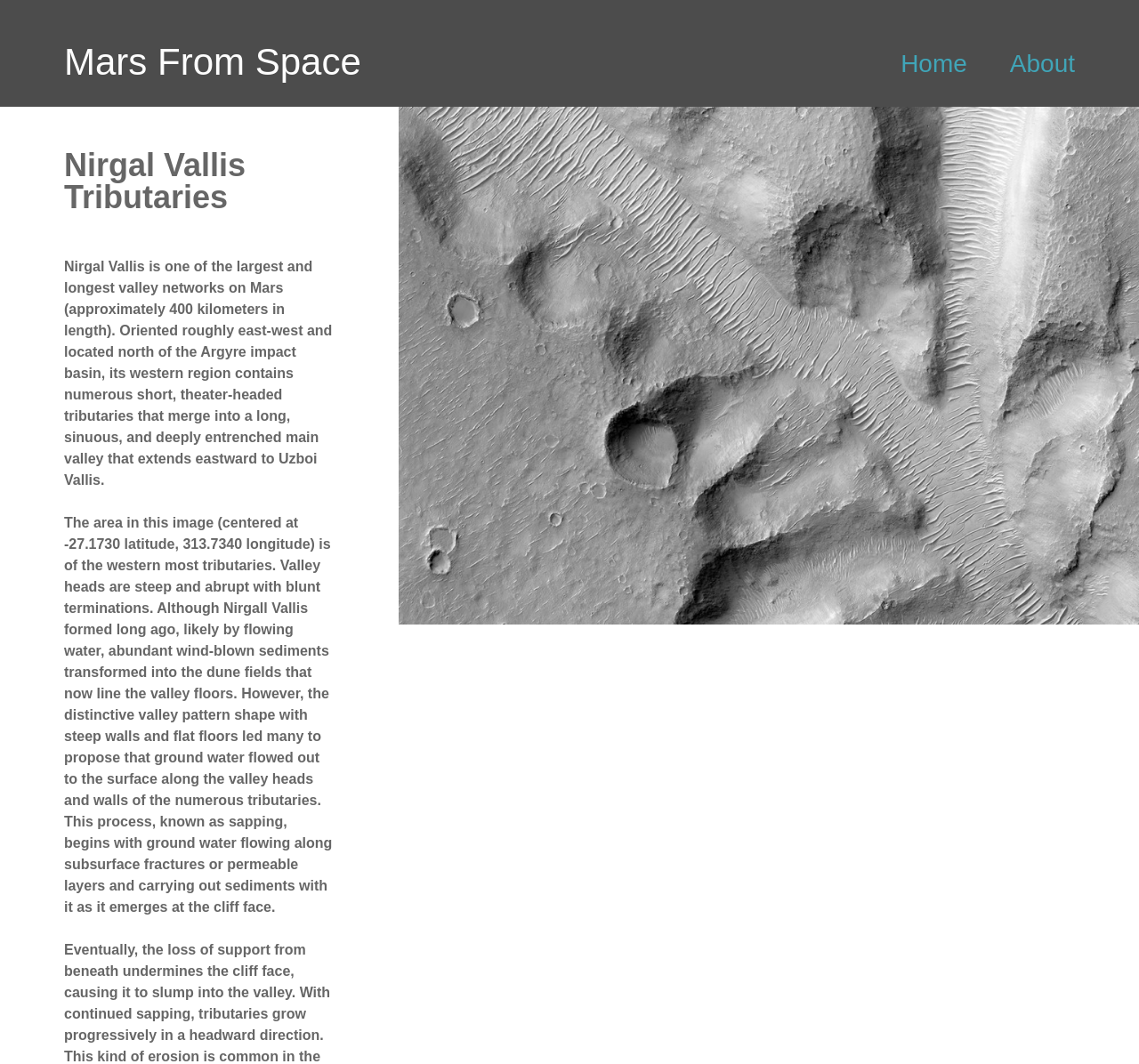Use a single word or phrase to answer the question:
What is the term for the process of groundwater flowing out to the surface?

sapping